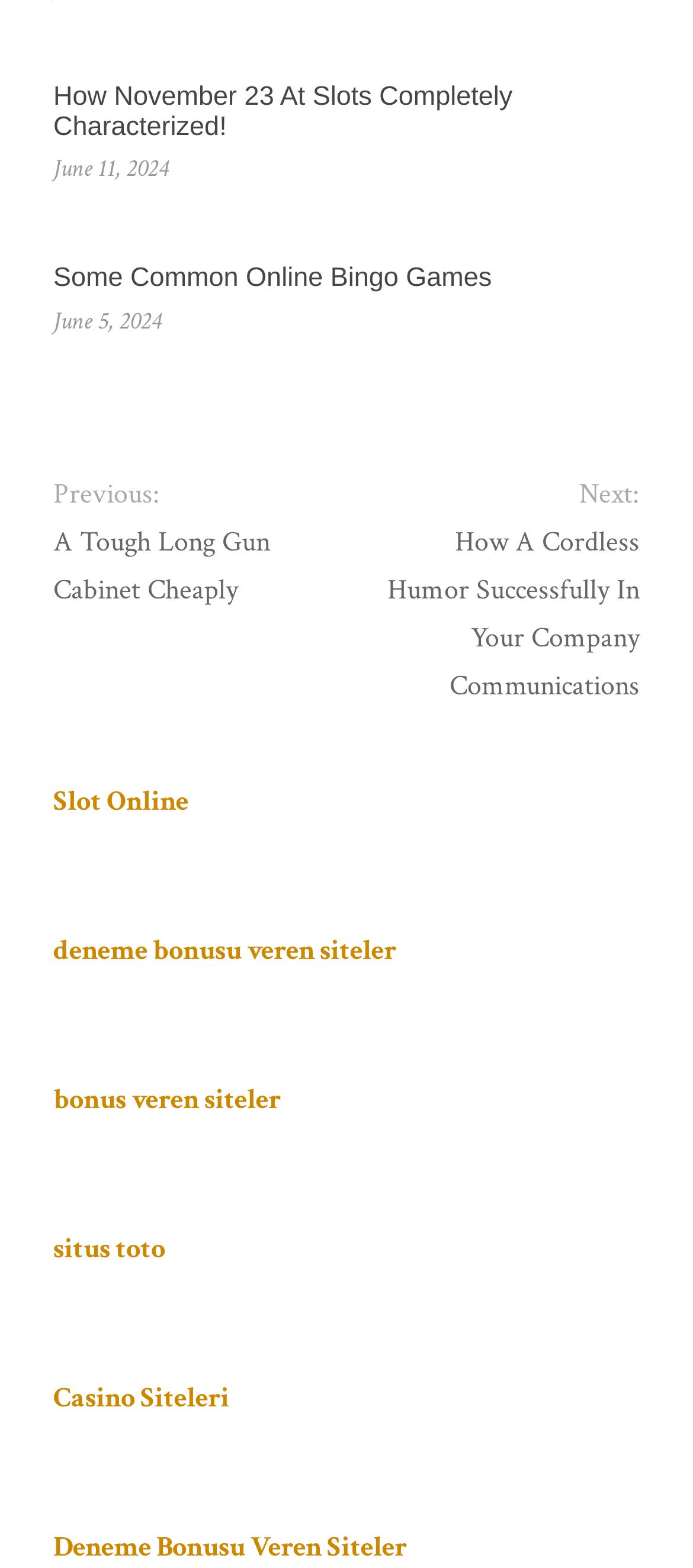Please provide a short answer using a single word or phrase for the question:
What is the date of the first article?

June 11, 2024